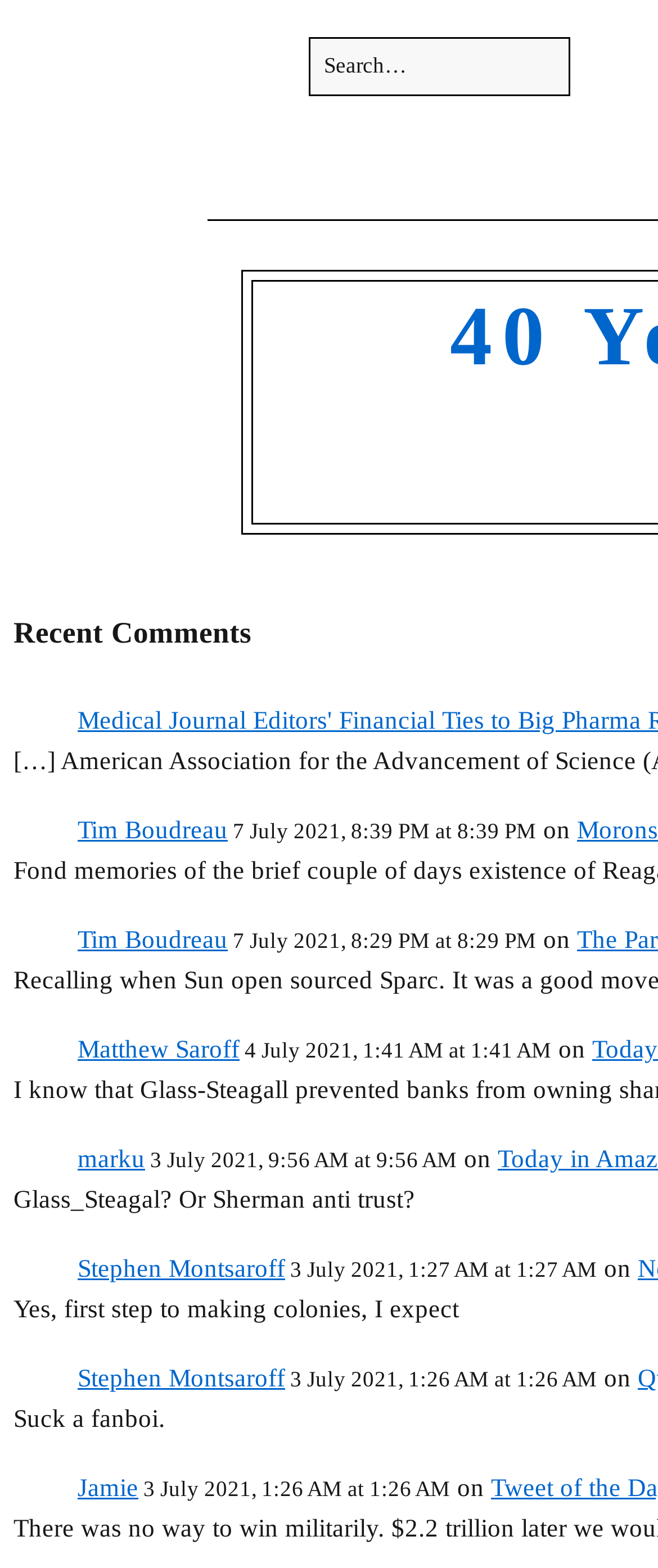Find the bounding box of the element with the following description: "Morons". The coordinates must be four float numbers between 0 and 1, formatted as [left, top, right, bottom].

[0.877, 0.521, 1.0, 0.538]